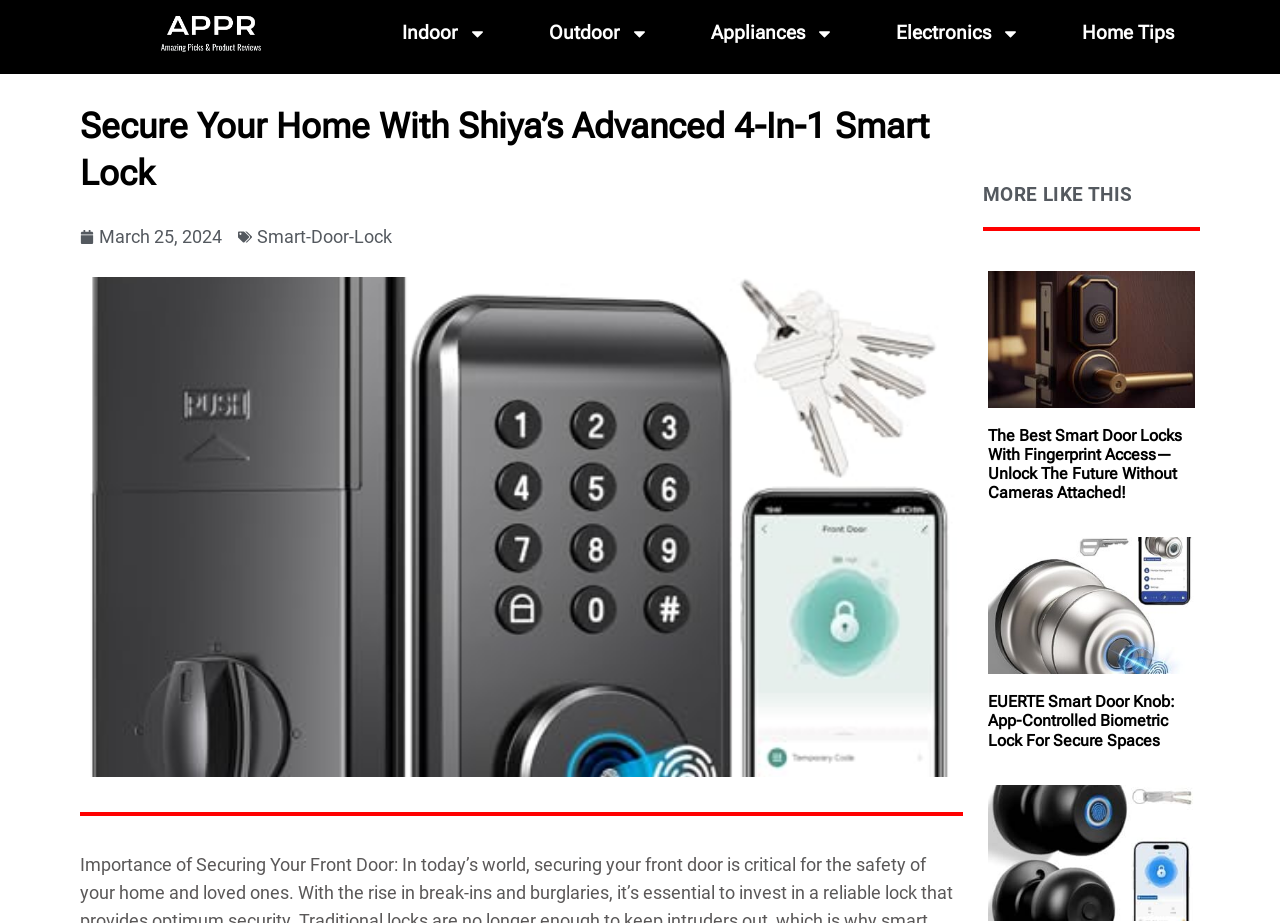Show the bounding box coordinates of the region that should be clicked to follow the instruction: "Click the link to www.appr.com."

[0.772, 0.294, 0.934, 0.442]